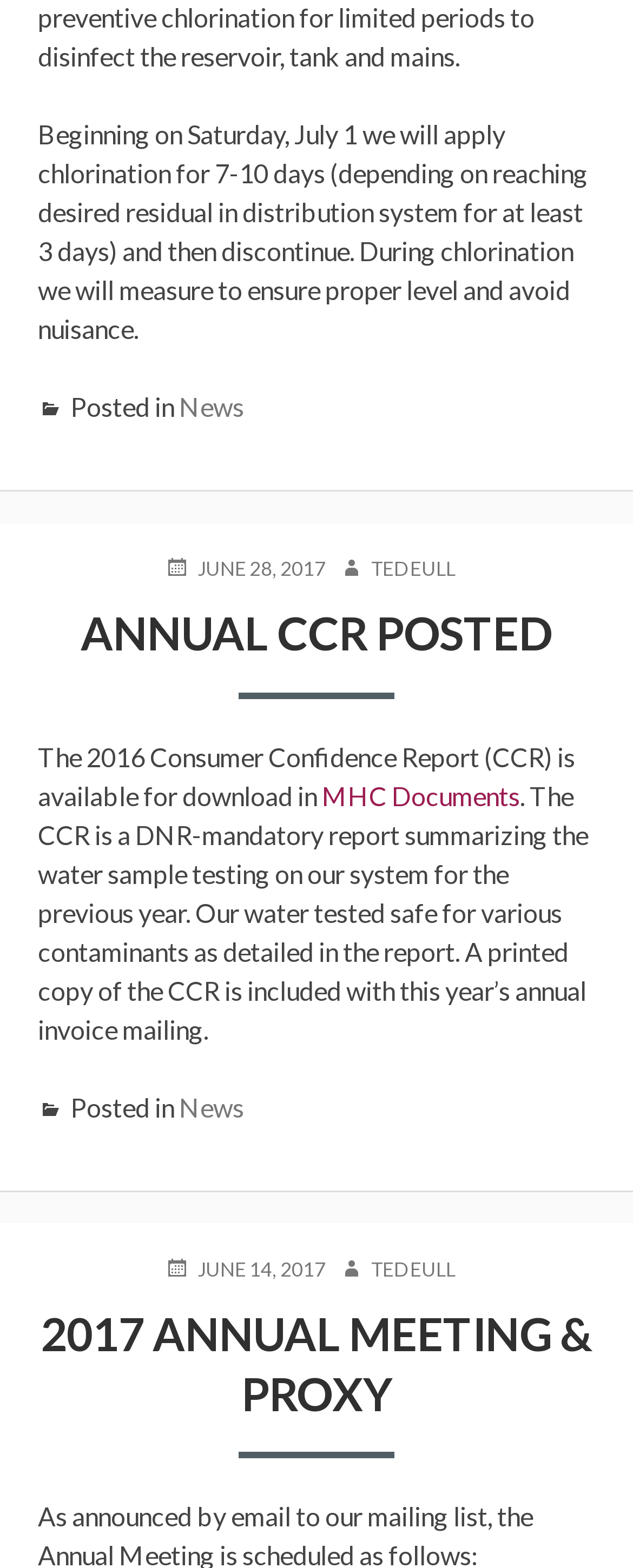Determine the bounding box coordinates for the area that needs to be clicked to fulfill this task: "Explore the importance of professional mold testing". The coordinates must be given as four float numbers between 0 and 1, i.e., [left, top, right, bottom].

None